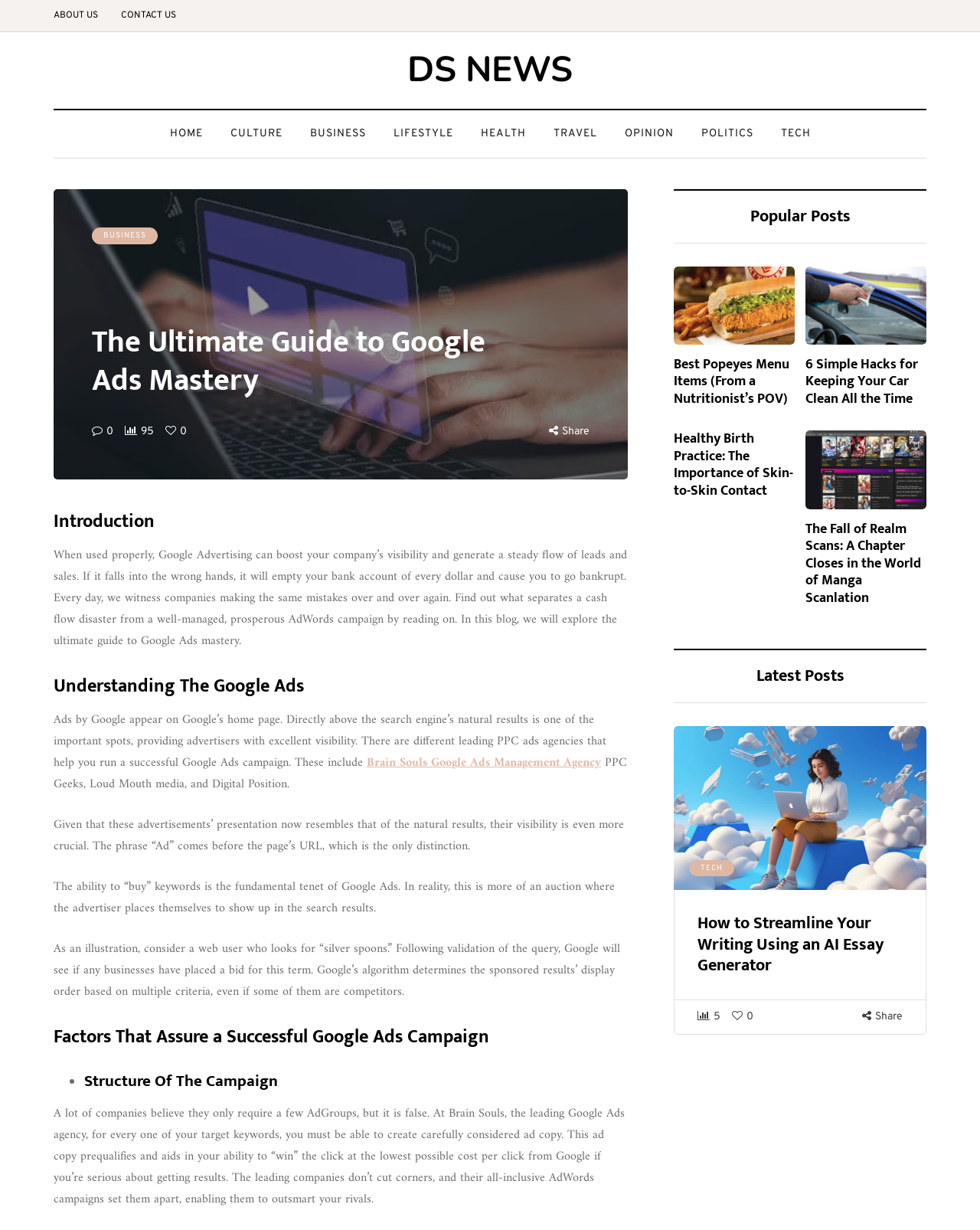Find the bounding box coordinates of the element I should click to carry out the following instruction: "Click on the link to read the article about Google Ads mastery".

[0.094, 0.262, 0.5, 0.325]